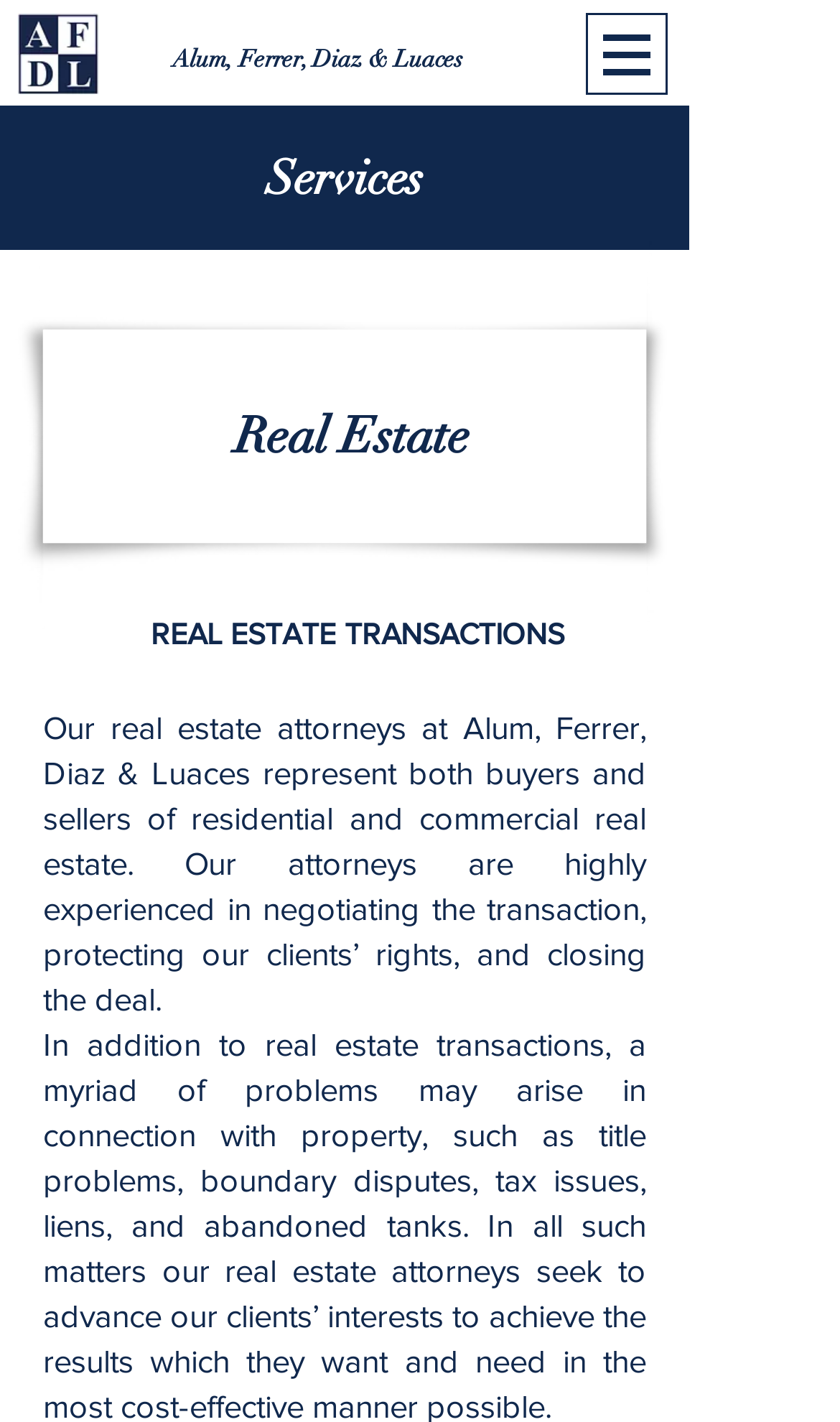What is the location of the navigation menu button? Refer to the image and provide a one-word or short phrase answer.

Top right